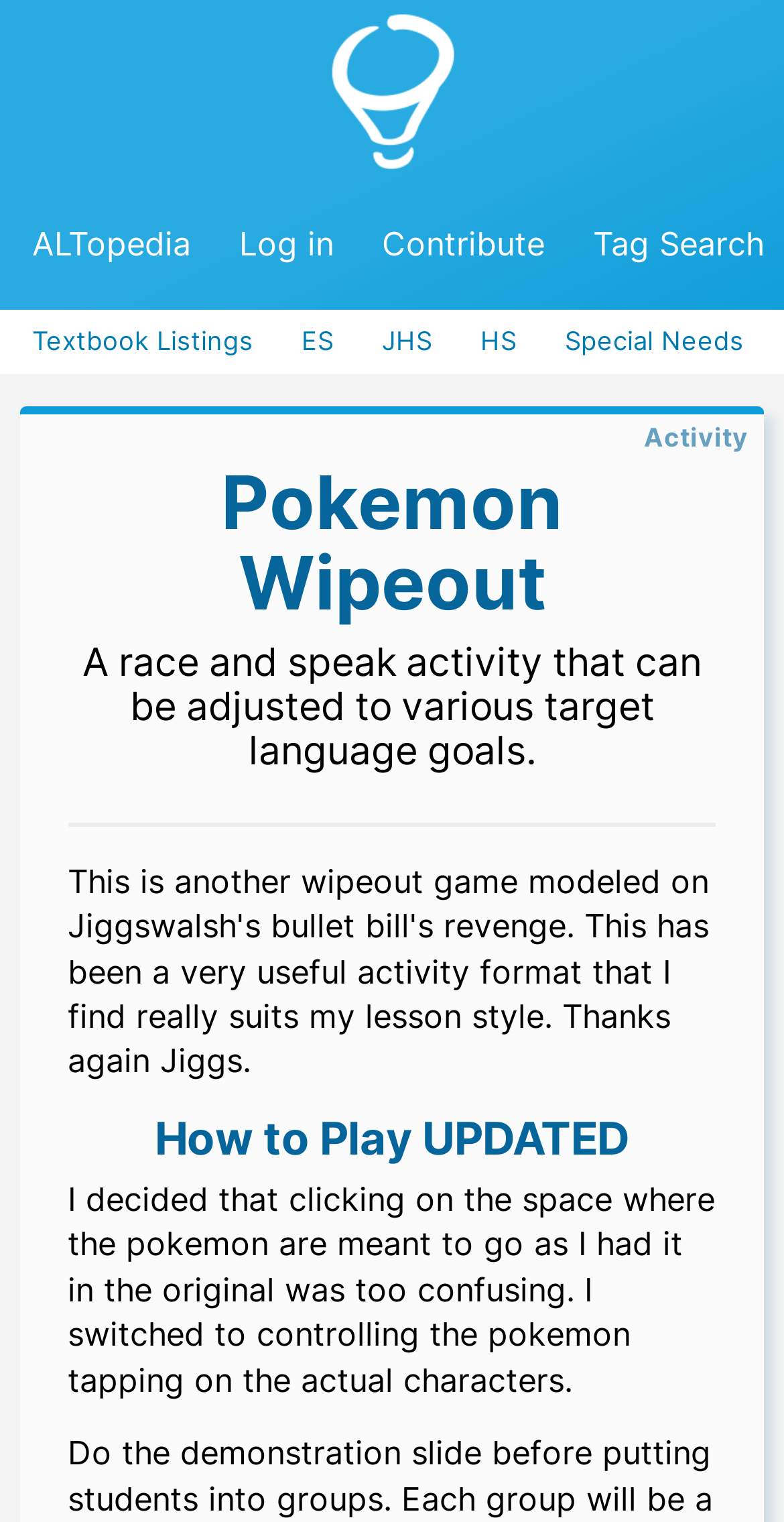Can you identify the bounding box coordinates of the clickable region needed to carry out this instruction: 'Log in to the website'? The coordinates should be four float numbers within the range of 0 to 1, stated as [left, top, right, bottom].

[0.305, 0.146, 0.426, 0.175]